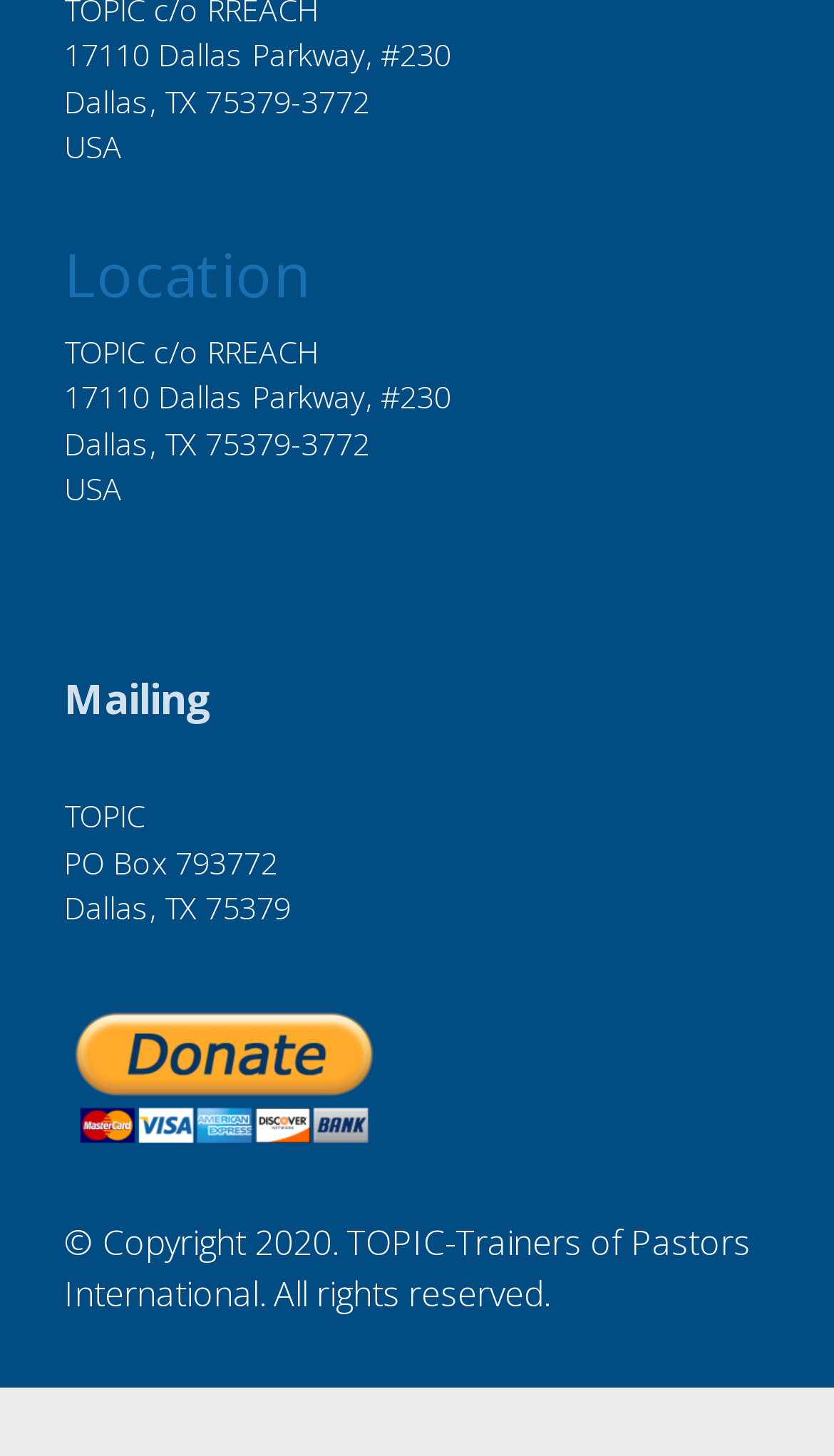Provide a brief response using a word or short phrase to this question:
What is the country where TOPIC is located?

USA